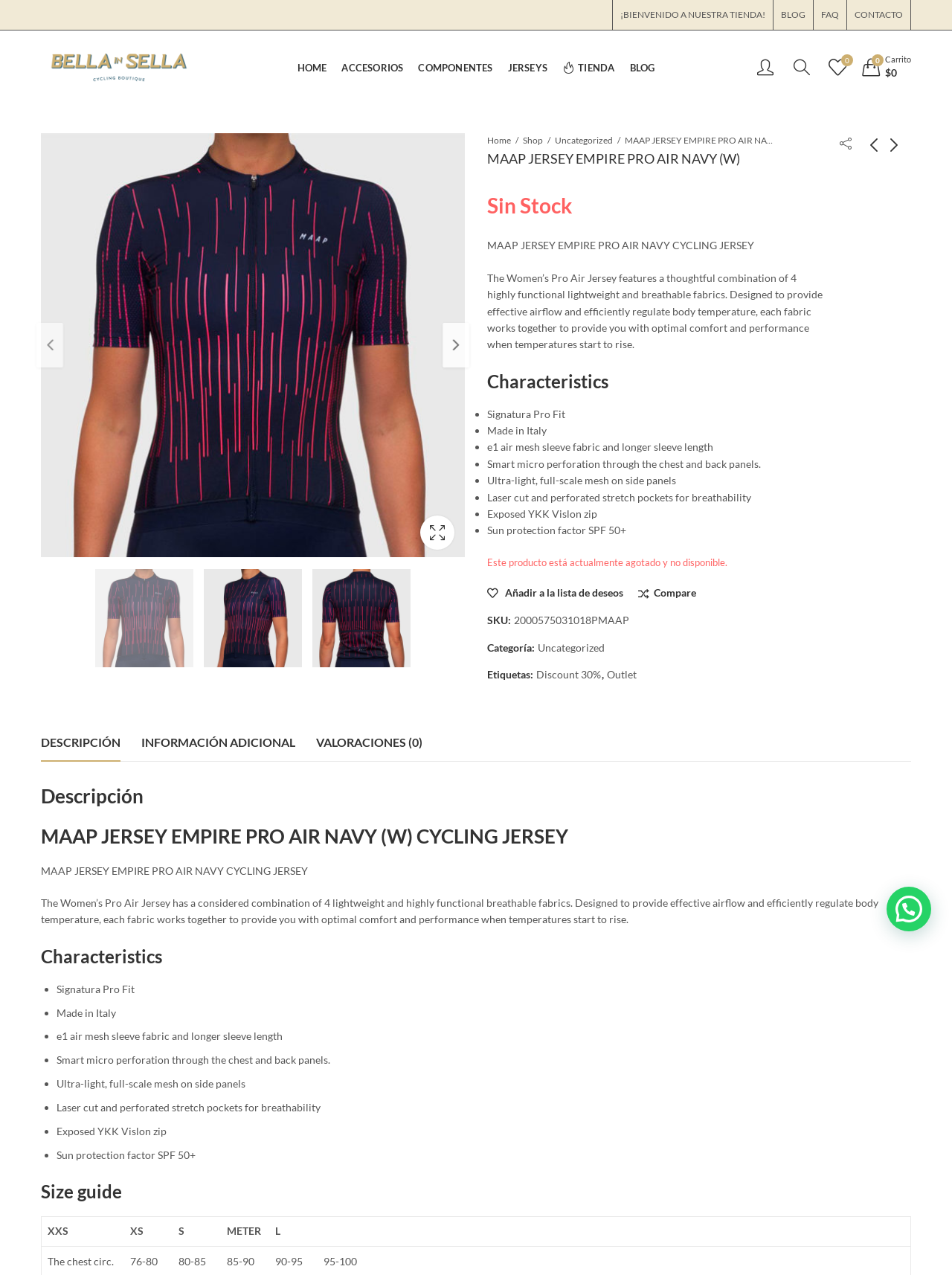What is the category of this product?
Examine the image and provide an in-depth answer to the question.

I determined the answer by looking at the 'Categoría:' section on the webpage, which lists 'Uncategorized' as the category of the product.